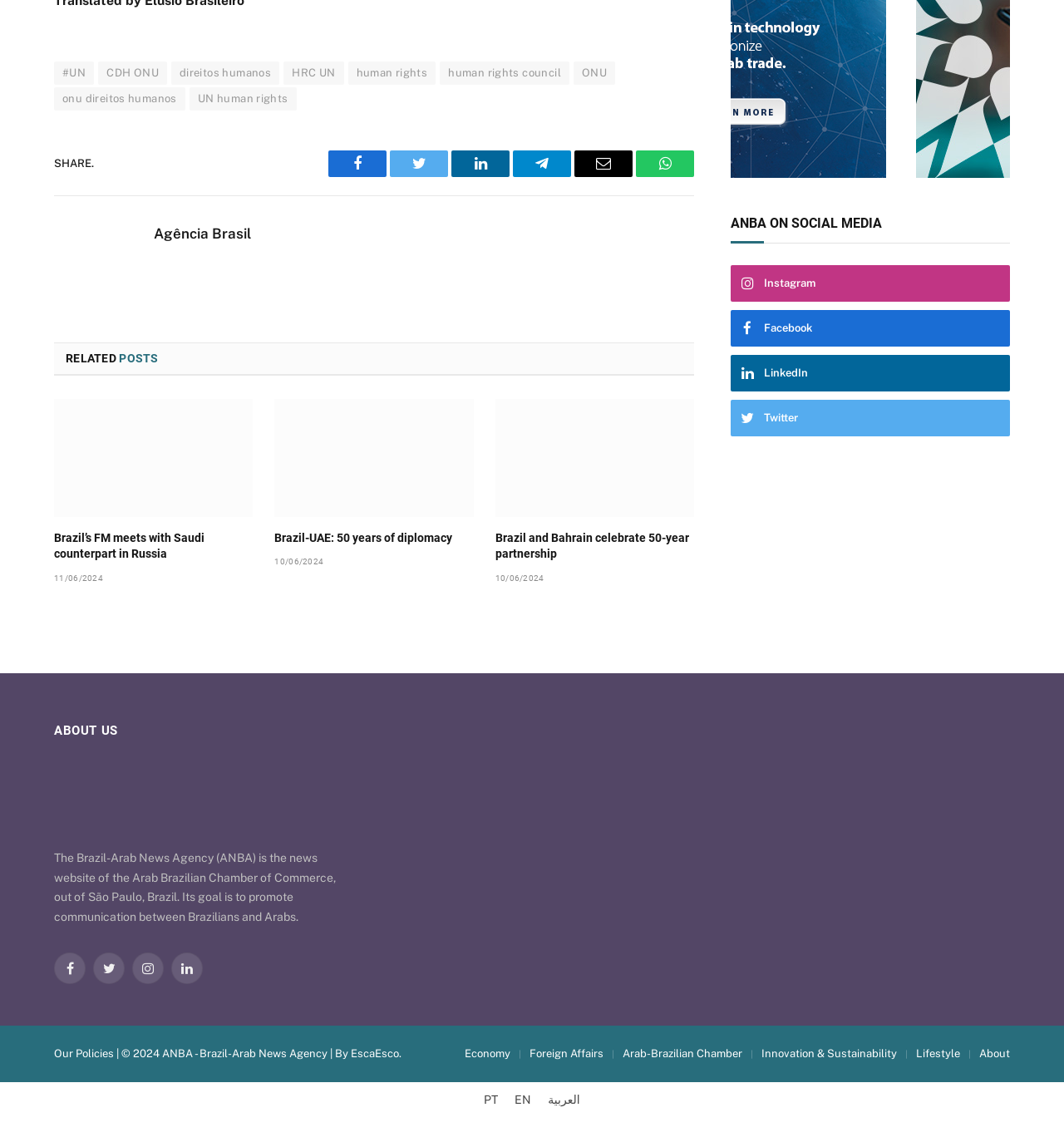Identify the bounding box of the HTML element described here: "title="Brazil-UAE: 50 years of diplomacy"". Provide the coordinates as four float numbers between 0 and 1: [left, top, right, bottom].

[0.258, 0.349, 0.445, 0.453]